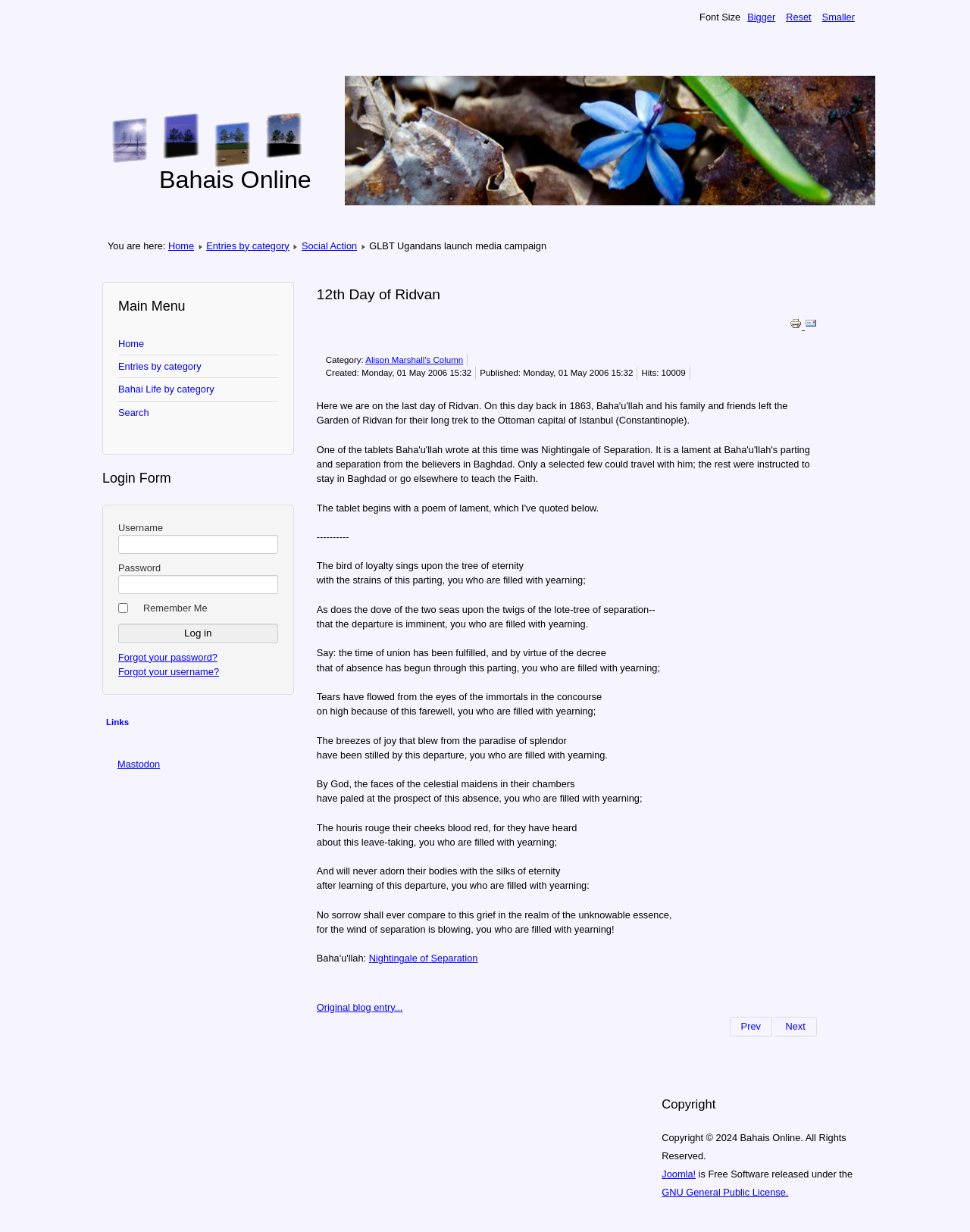Predict the bounding box of the UI element based on this description: "parent_node: Username name="Submit" value="Log in"".

[0.122, 0.506, 0.286, 0.522]